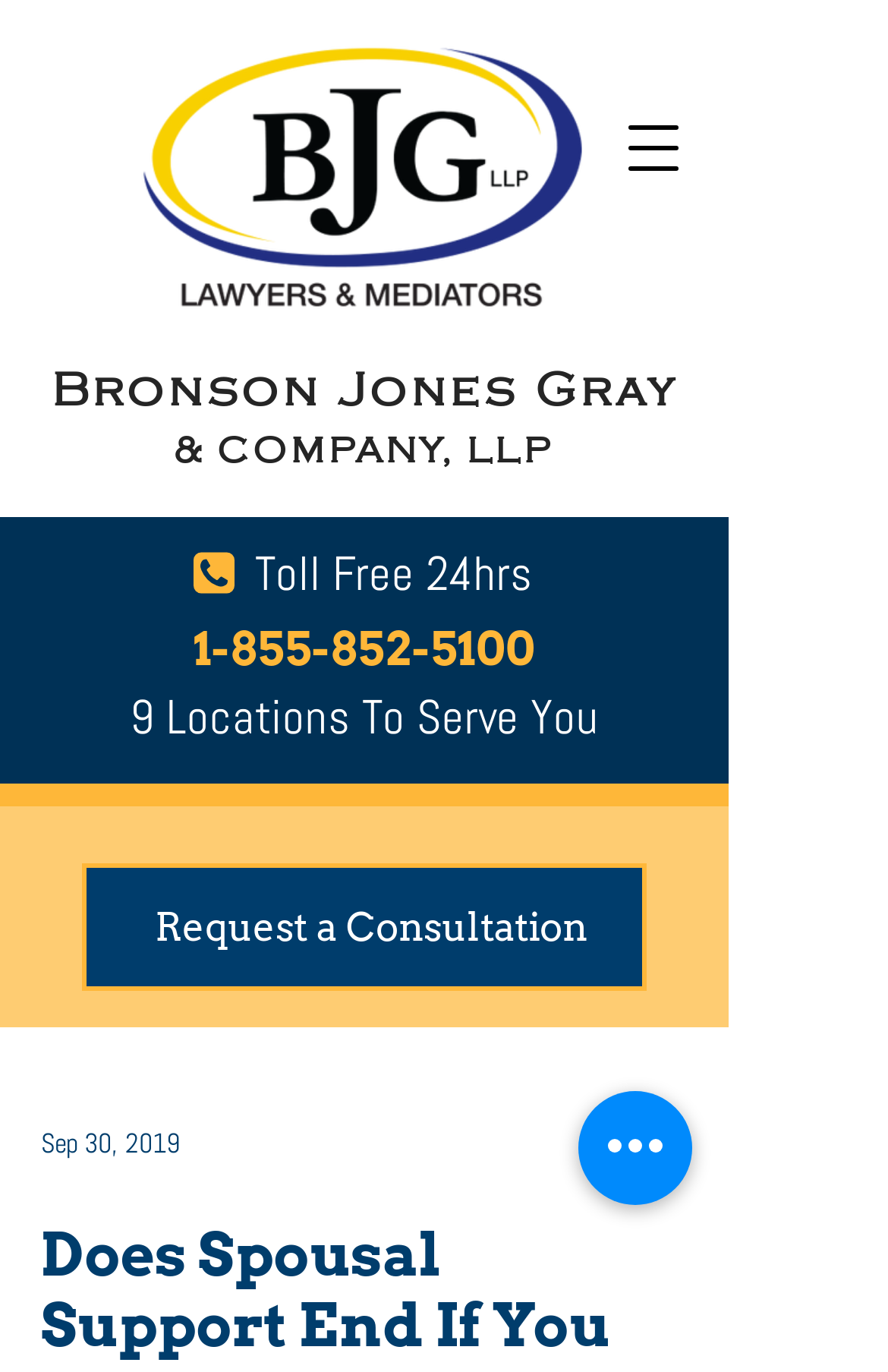Identify the bounding box for the element characterized by the following description: "Request a Consultation".

[0.092, 0.629, 0.728, 0.722]